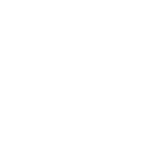Create a vivid and detailed description of the image.

The image depicts a liquid fuel-fired thermic fluid heater, characterized by its efficient design and intended for heating applications. This equipment is widely used in various industrial settings, highlighting its significance in operational processes where consistent temperature control is crucial. The accompanying text emphasizes its capabilities, including energy optimization, multi-fuel options, and low maintenance requirements, making it a practical choice for various heating needs. Additionally, it is part of a broader range of thermal fluid heaters, showcasing its relevance in the context of related products. The heater stands out for its ability to enhance efficiency and performance in thermal management systems, contributing to a reduction in power consumption while ensuring reliable operation.